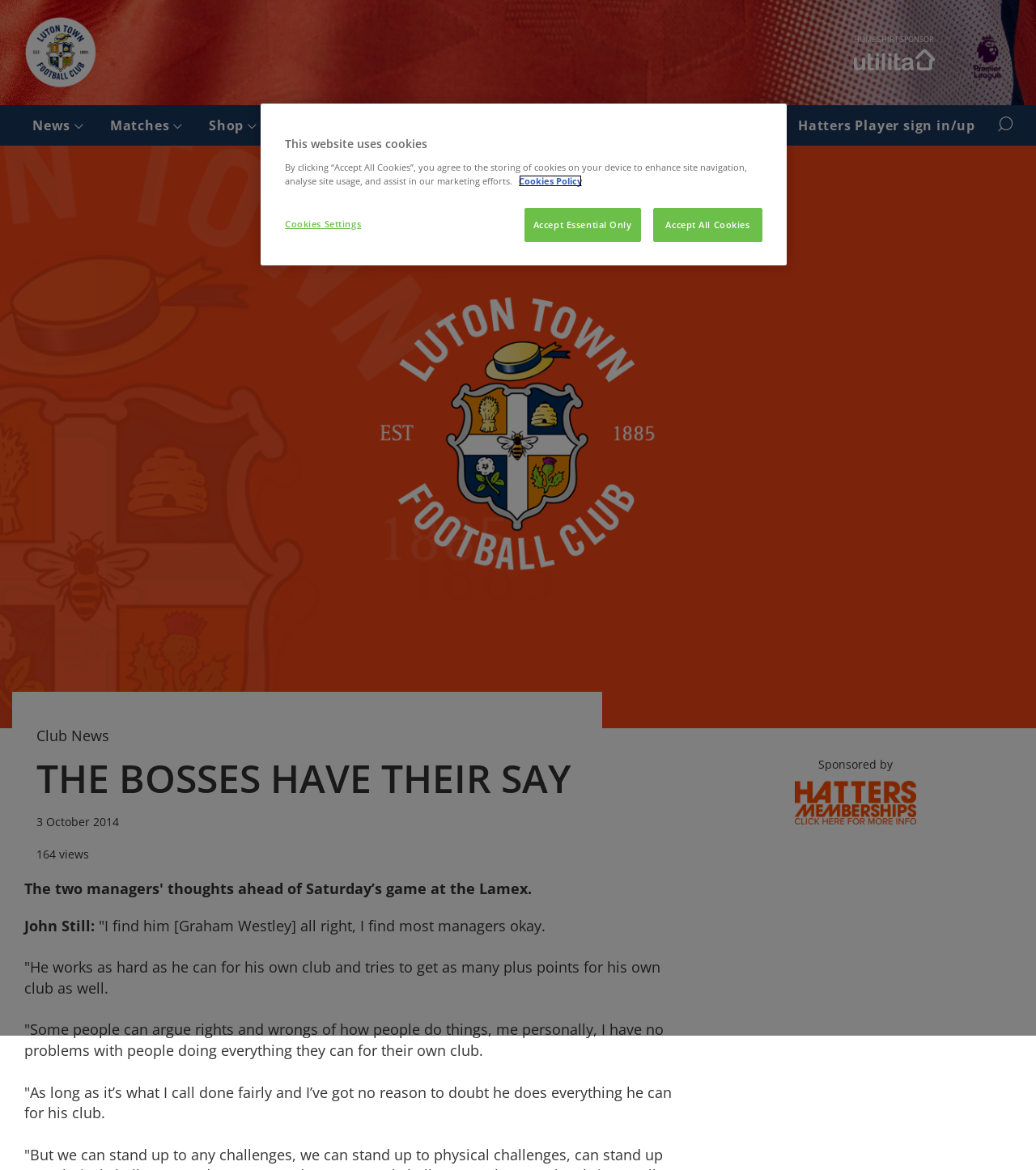What is the purpose of the button with the search icon?
Refer to the image and give a detailed response to the question.

I found the answer by examining the button element with the search icon, which has a description 'Search the site', indicating its purpose.